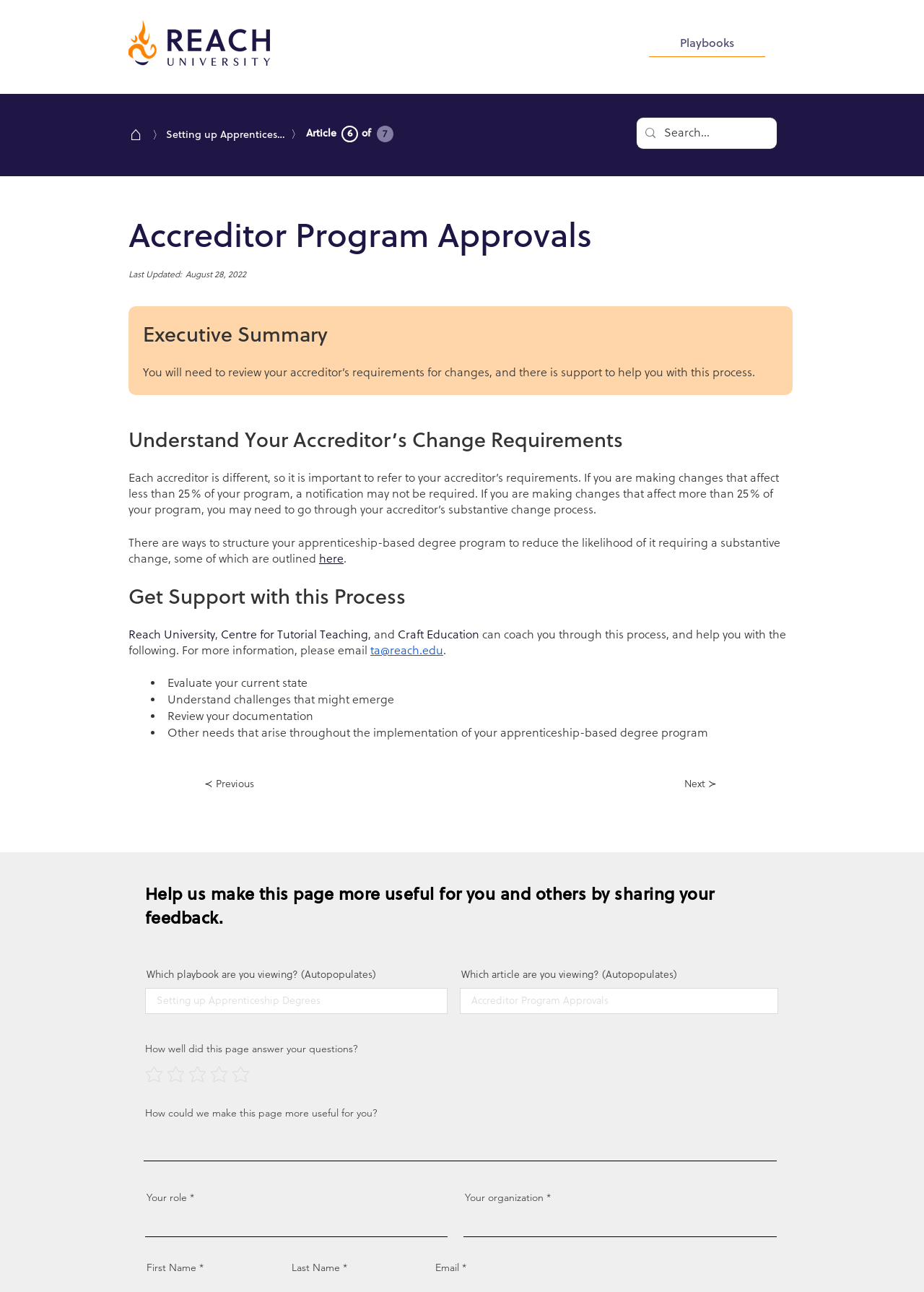What is the role of Reach University in the process?
From the image, provide a succinct answer in one word or a short phrase.

Support